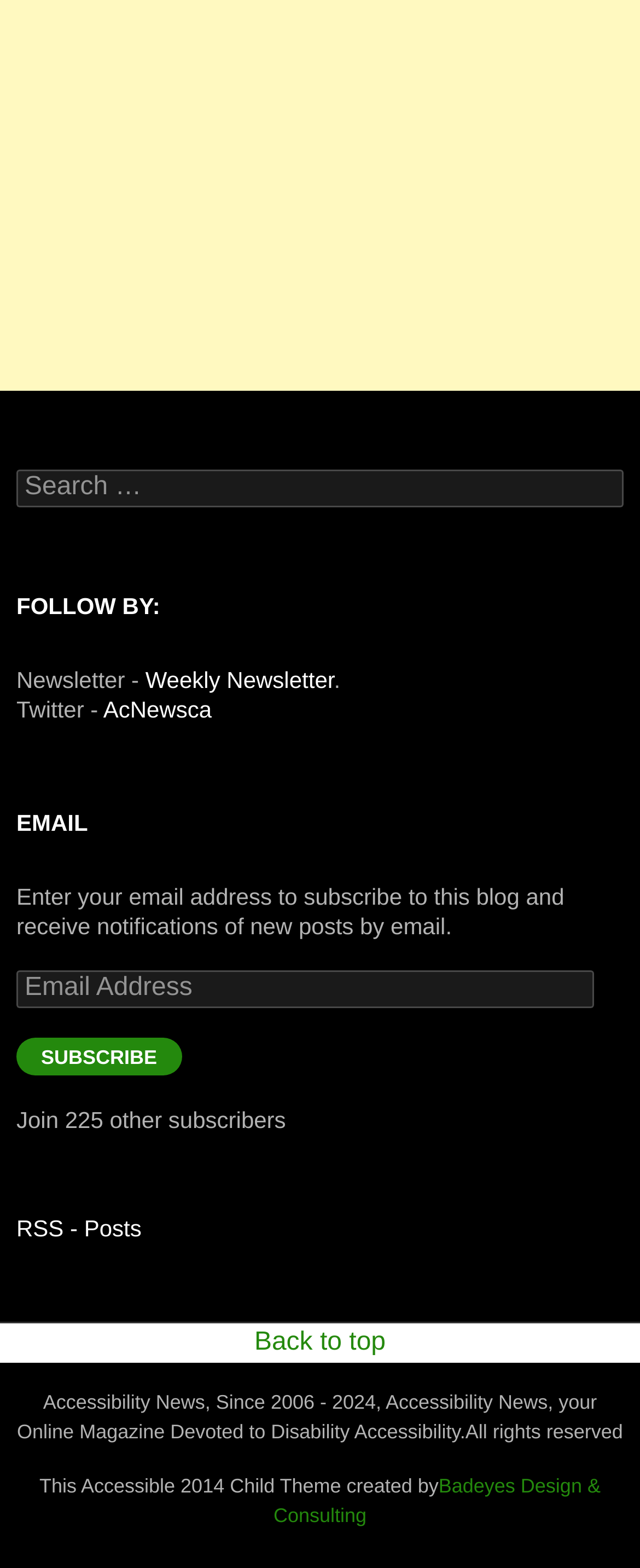Please identify the bounding box coordinates of the clickable region that I should interact with to perform the following instruction: "Share the article". The coordinates should be expressed as four float numbers between 0 and 1, i.e., [left, top, right, bottom].

None